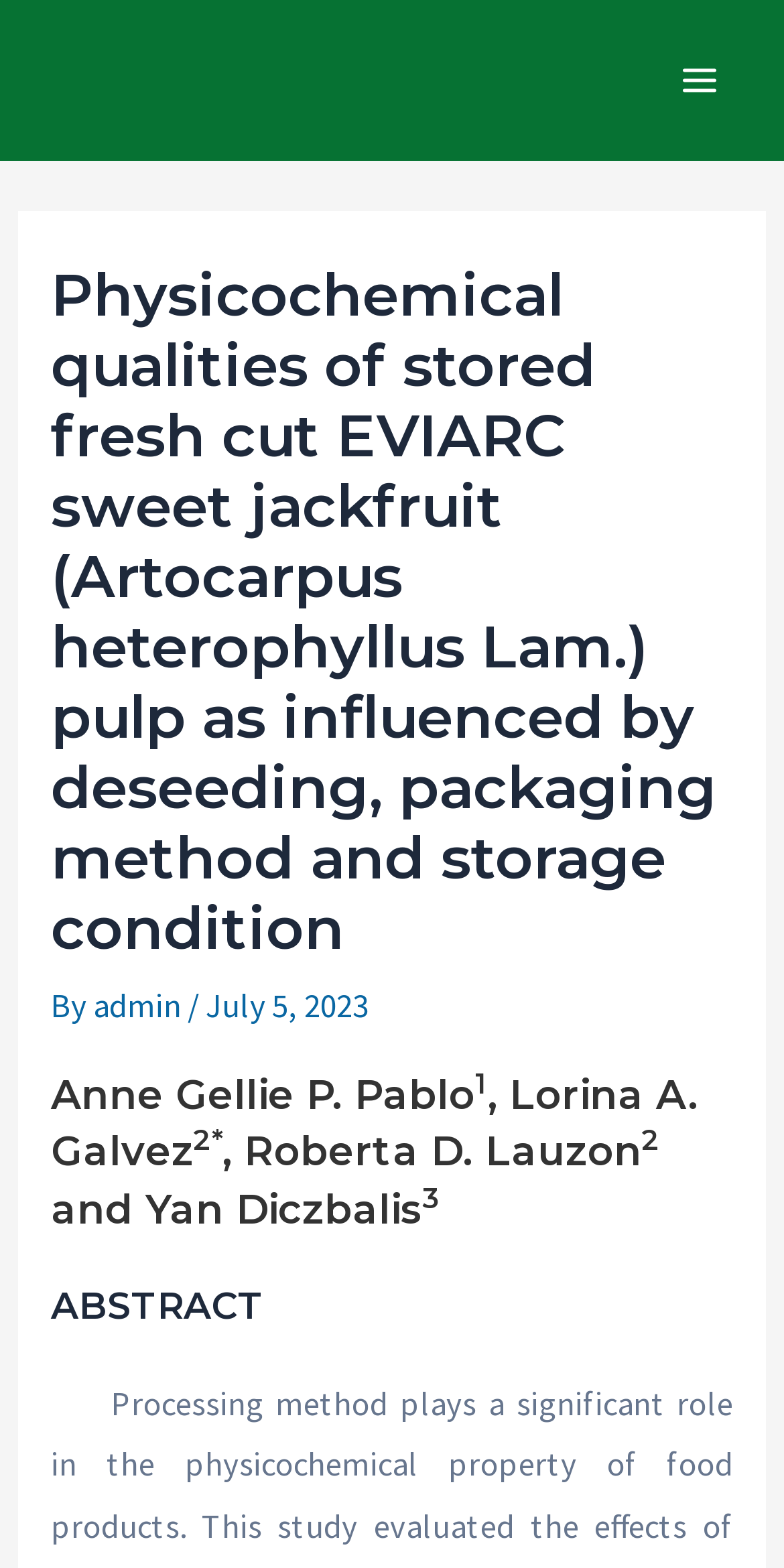Predict the bounding box coordinates for the UI element described as: "admin". The coordinates should be four float numbers between 0 and 1, presented as [left, top, right, bottom].

[0.119, 0.629, 0.239, 0.654]